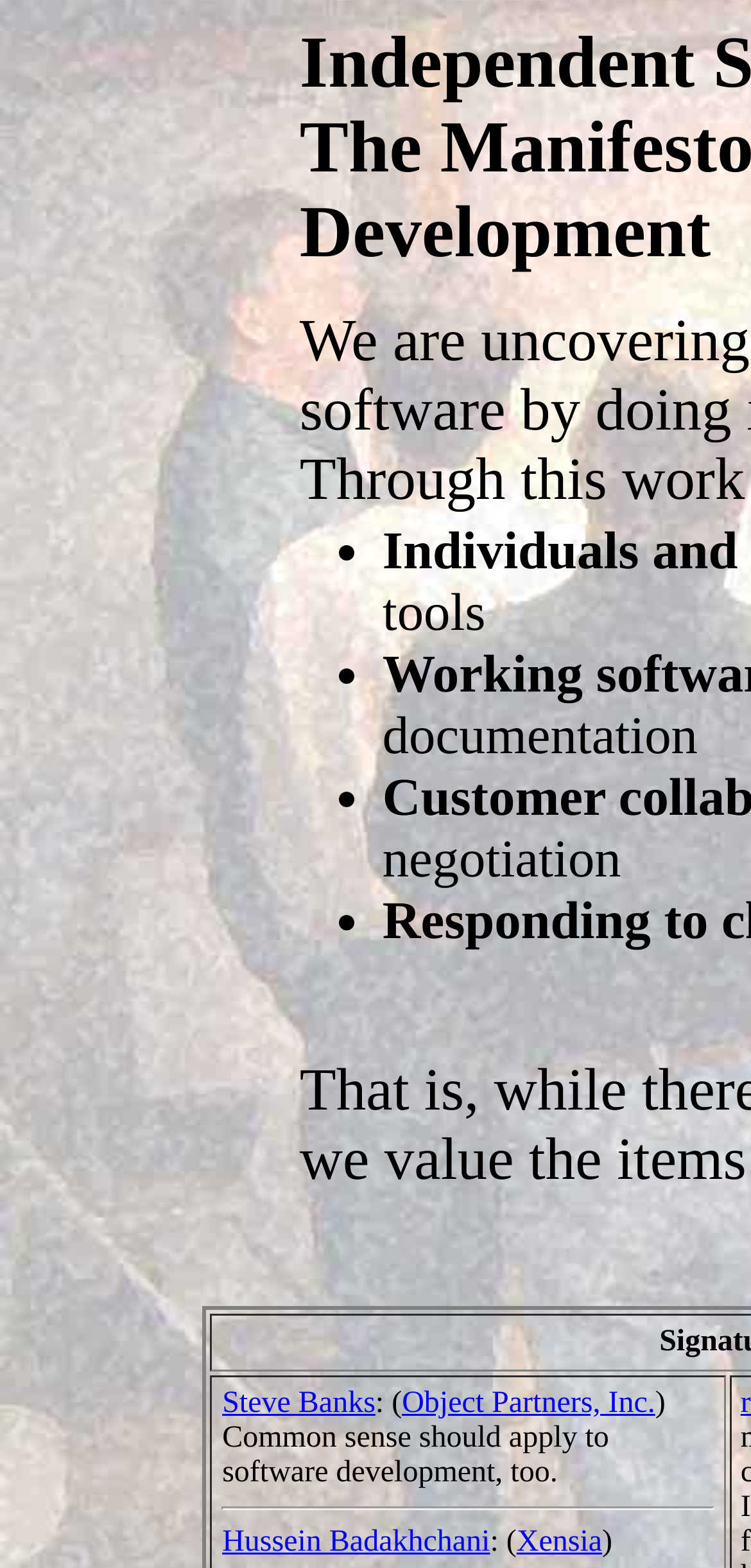Answer the following query with a single word or phrase:
How many signatories are listed on this page?

At least 2